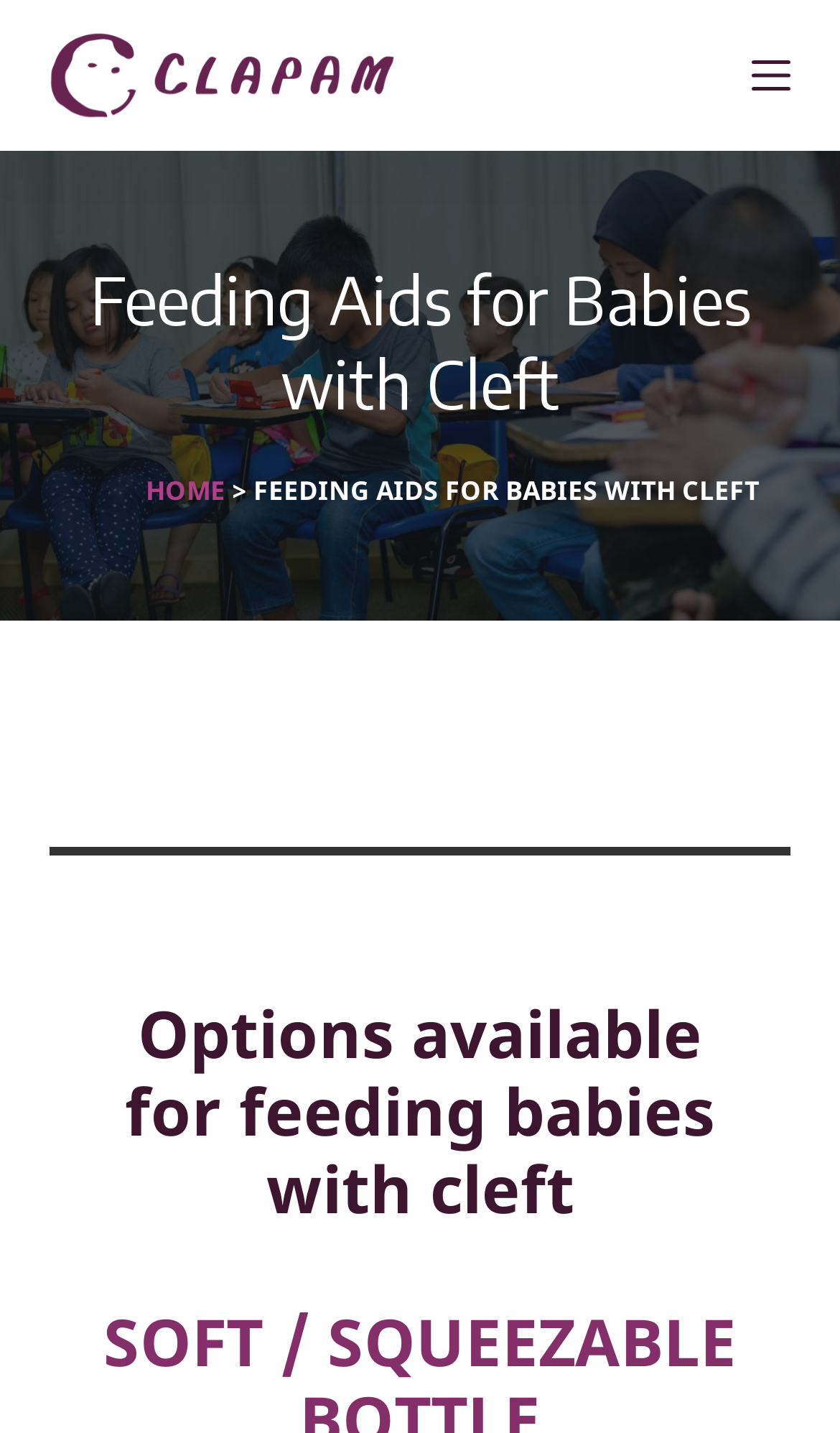Can you look at the image and give a comprehensive answer to the question:
What is the purpose of the separator element?

The separator element with the orientation 'horizontal' is used to visually separate the sections of the webpage, creating a clear distinction between the different parts of the content.